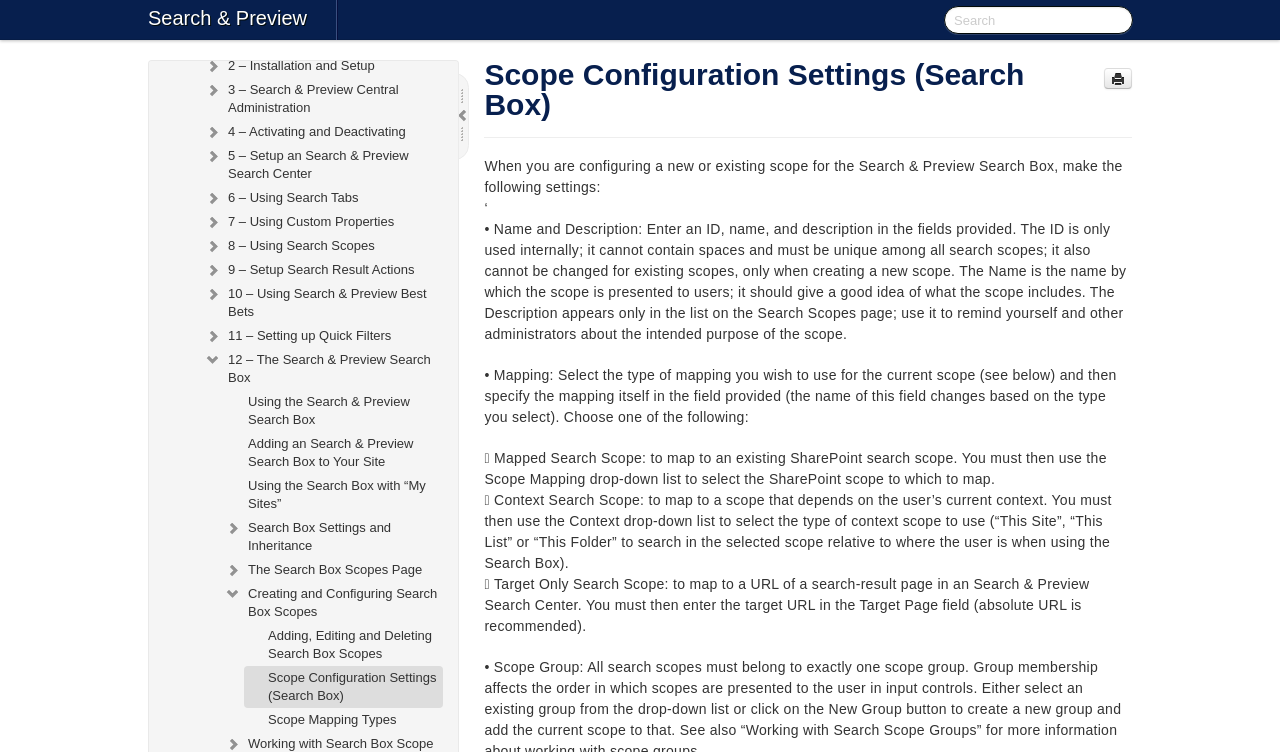Find the coordinates for the bounding box of the element with this description: "Search & Preview".

[0.1, 0.0, 0.255, 0.053]